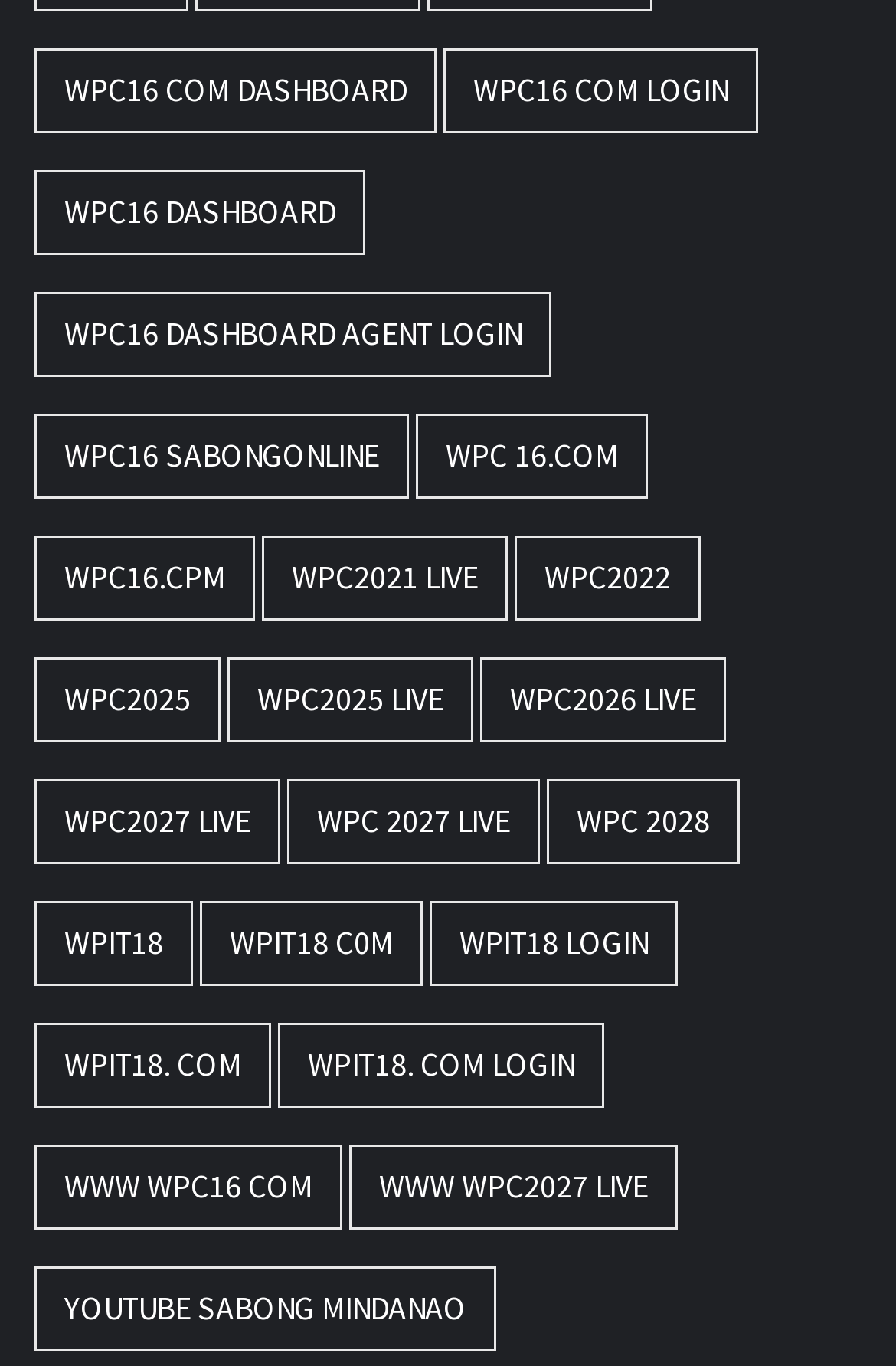Identify the bounding box coordinates of the region that needs to be clicked to carry out this instruction: "login to WPC16 COM LOGIN". Provide these coordinates as four float numbers ranging from 0 to 1, i.e., [left, top, right, bottom].

[0.495, 0.035, 0.846, 0.097]